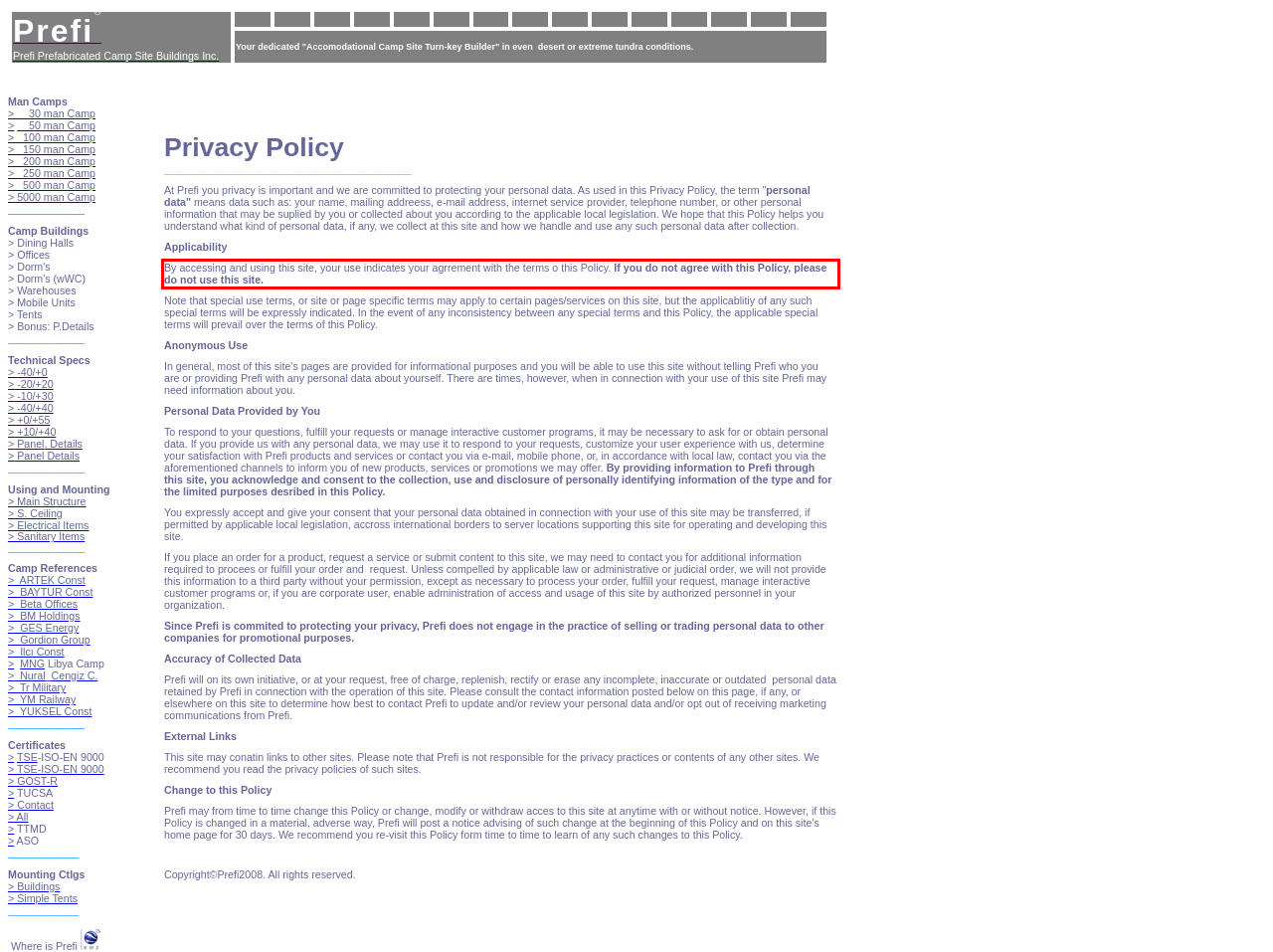Look at the webpage screenshot and recognize the text inside the red bounding box.

By accessing and using this site, your use indicates your agrrement with the terms o this Policy. If you do not agree with this Policy, please do not use this site.